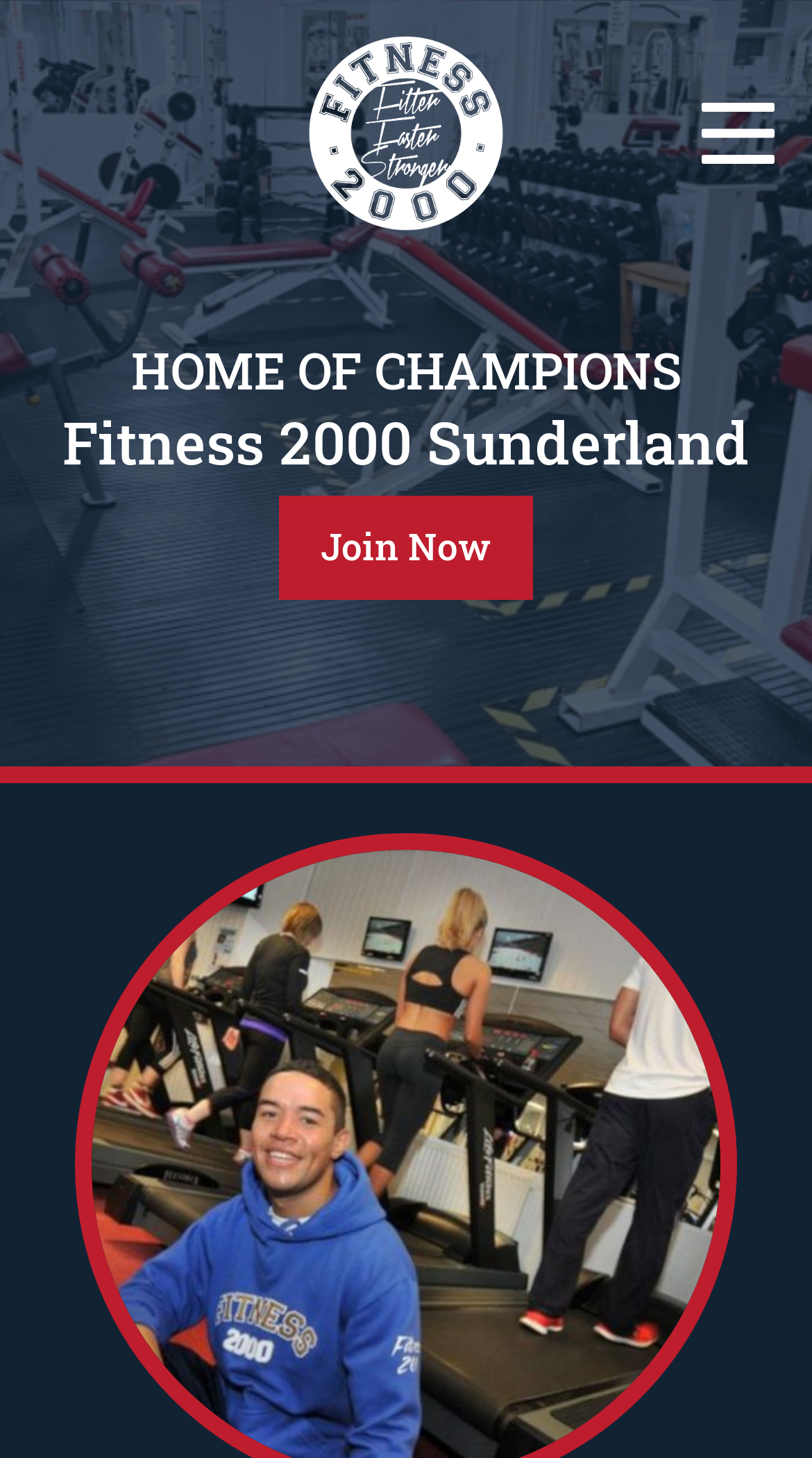What is the main heading of this webpage? Please extract and provide it.

Fitness 2000 Sunderland